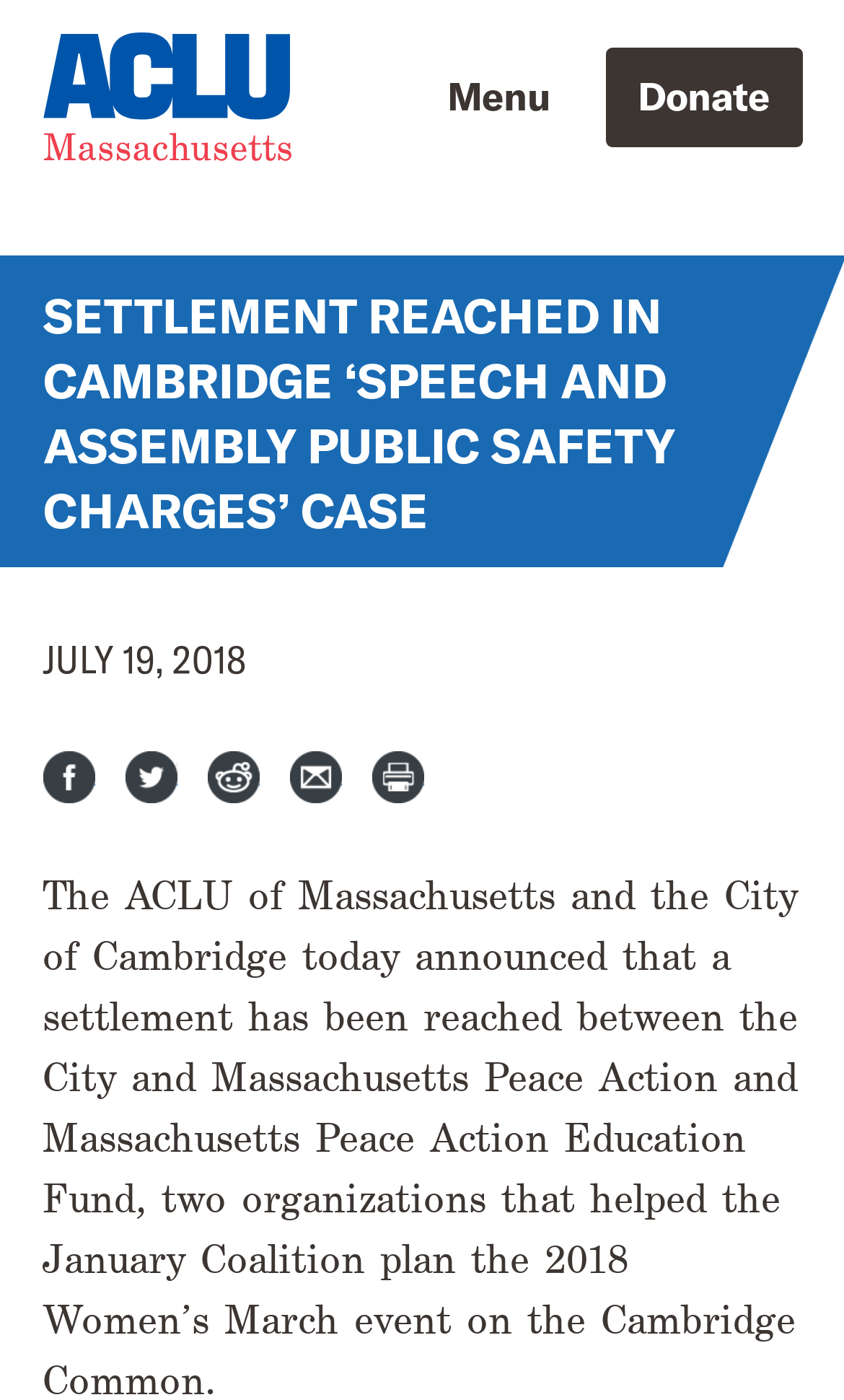Please identify the bounding box coordinates of the element's region that should be clicked to execute the following instruction: "Visit 'Facebook' page". The bounding box coordinates must be four float numbers between 0 and 1, i.e., [left, top, right, bottom].

[0.05, 0.537, 0.112, 0.574]